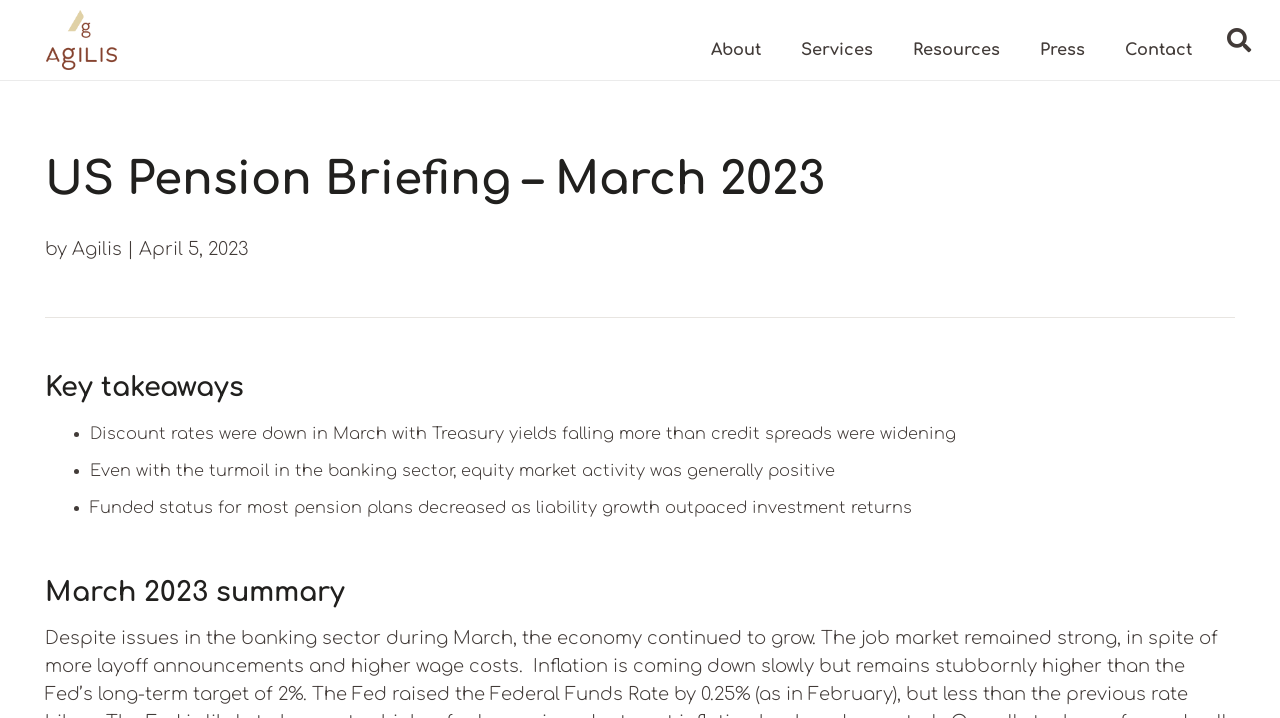Please indicate the bounding box coordinates for the clickable area to complete the following task: "click the Agilis logo". The coordinates should be specified as four float numbers between 0 and 1, i.e., [left, top, right, bottom].

[0.036, 0.014, 0.091, 0.097]